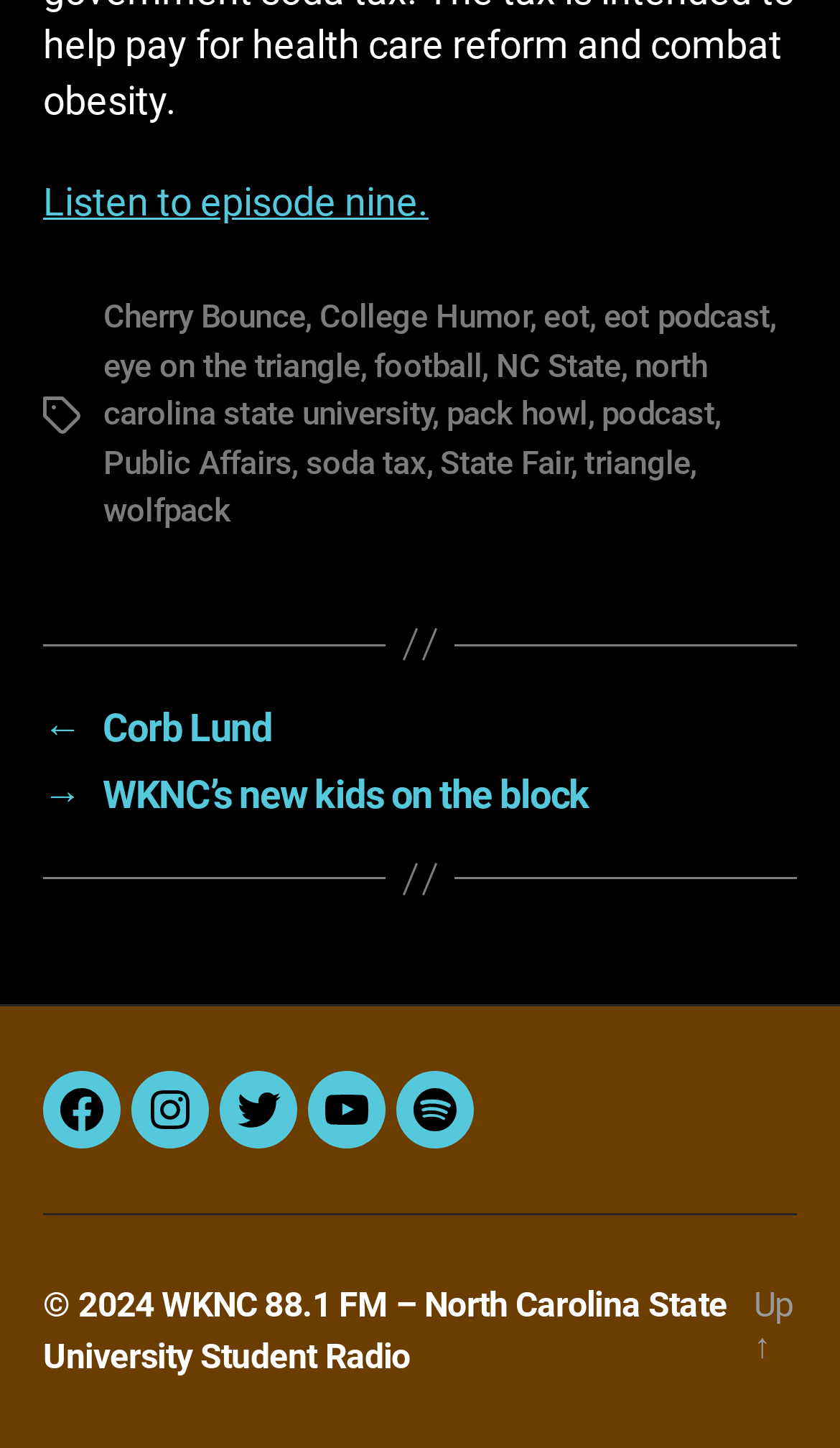Determine the bounding box coordinates for the clickable element to execute this instruction: "Listen to episode nine". Provide the coordinates as four float numbers between 0 and 1, i.e., [left, top, right, bottom].

[0.051, 0.124, 0.51, 0.155]